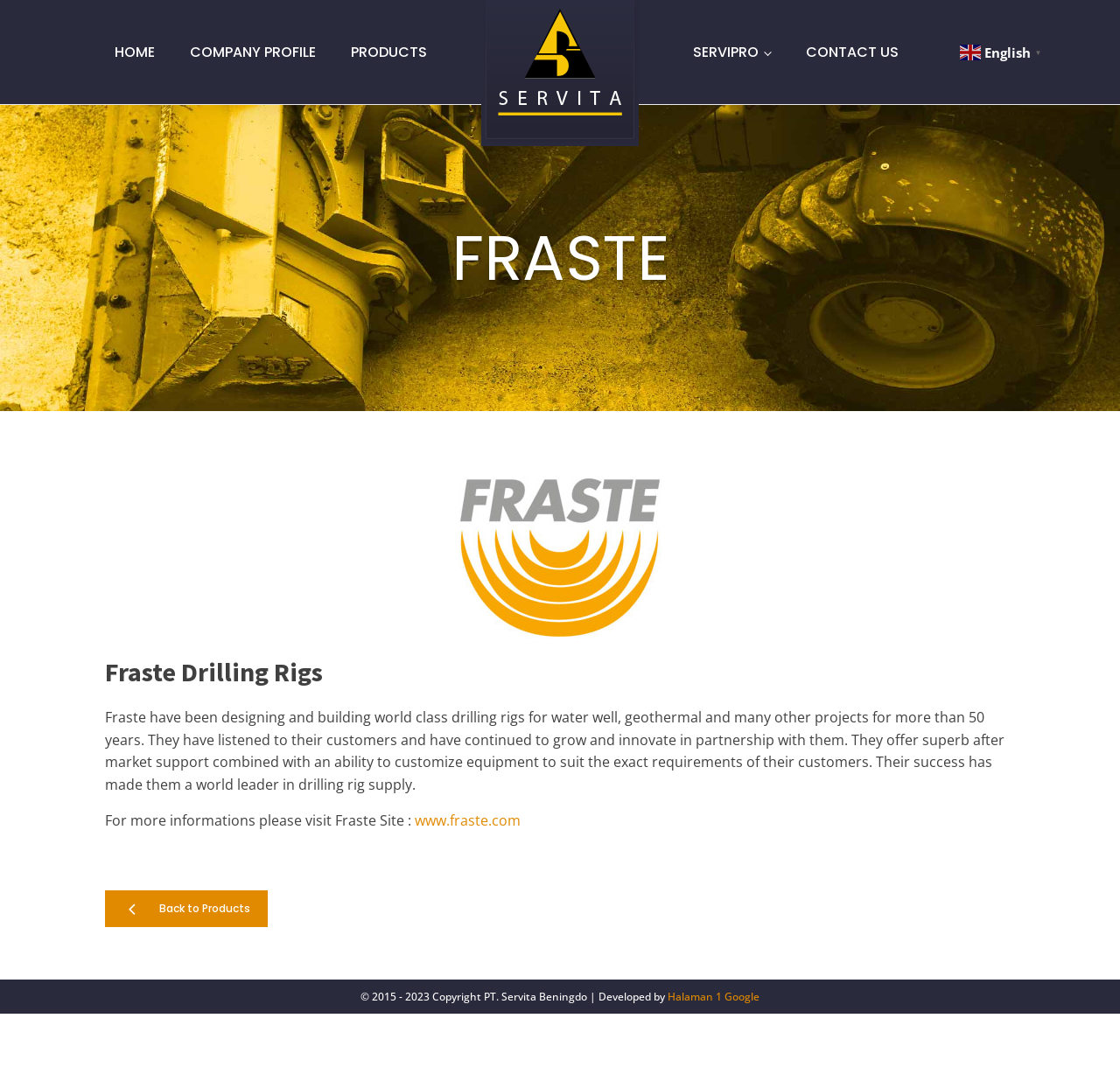Determine the bounding box coordinates of the clickable area required to perform the following instruction: "visit Fraste website". The coordinates should be represented as four float numbers between 0 and 1: [left, top, right, bottom].

[0.37, 0.755, 0.465, 0.773]